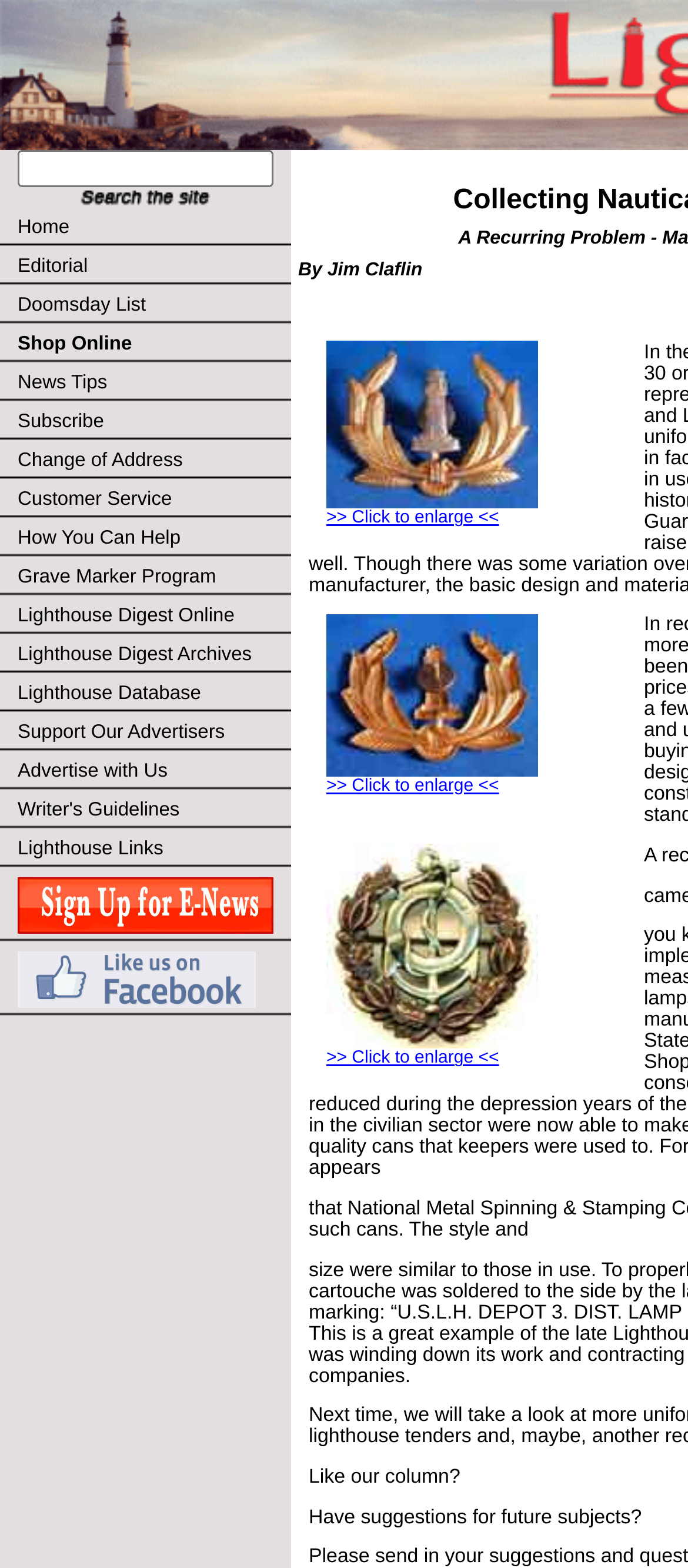Refer to the screenshot and give an in-depth answer to this question: What is the purpose of the search box?

The search box is located at the top of the webpage, and it allows users to search for specific content within the website. This is evident from the 'Search' button next to the textbox, which suggests that users can input keywords or phrases to find relevant information.